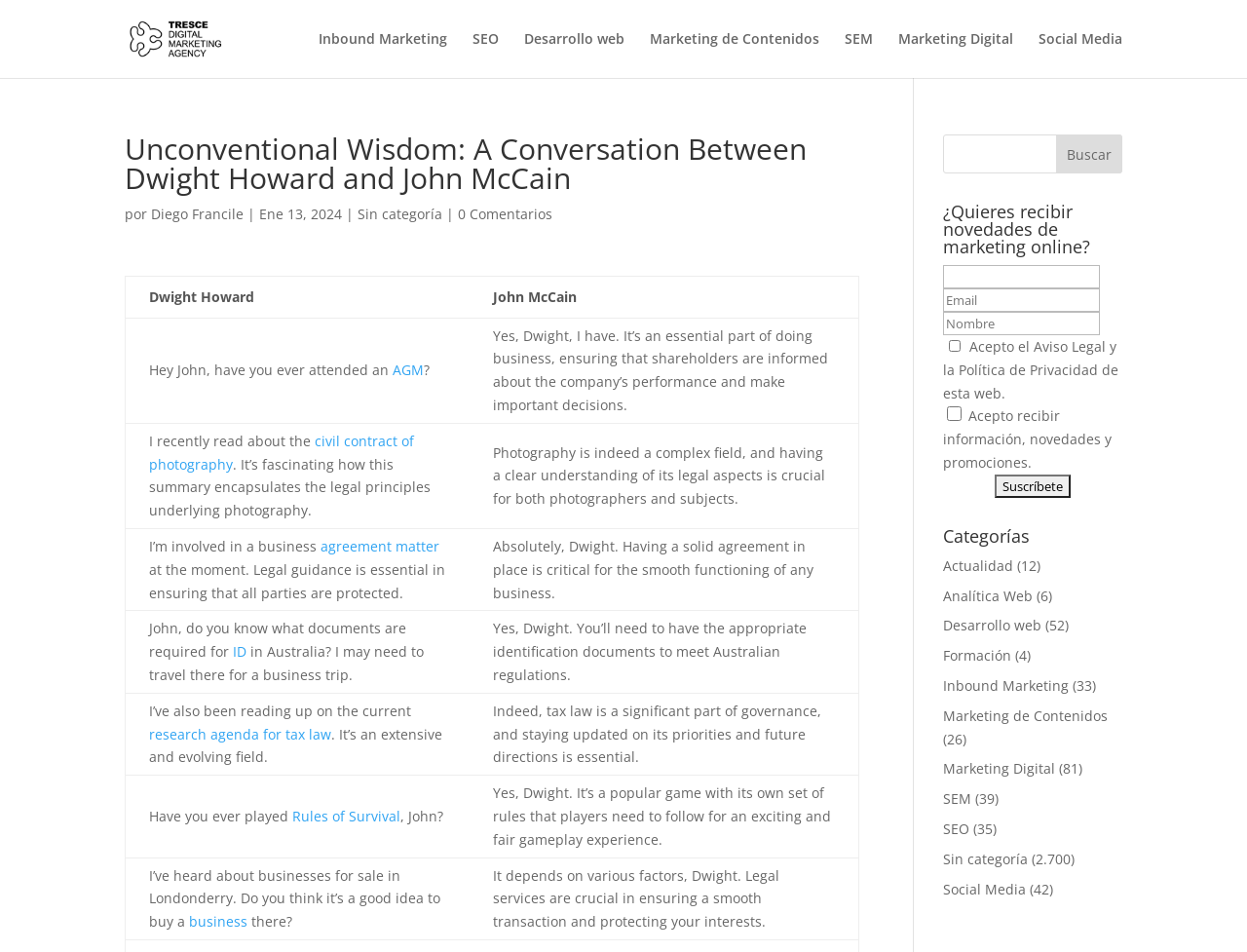Based on the image, give a detailed response to the question: How many categories are listed on the webpage?

The webpage lists 9 categories, including Actualidad, Analítica Web, Desarrollo web, Formación, Inbound Marketing, Marketing de Contenidos, Marketing Digital, SEM, and Sin categoría.